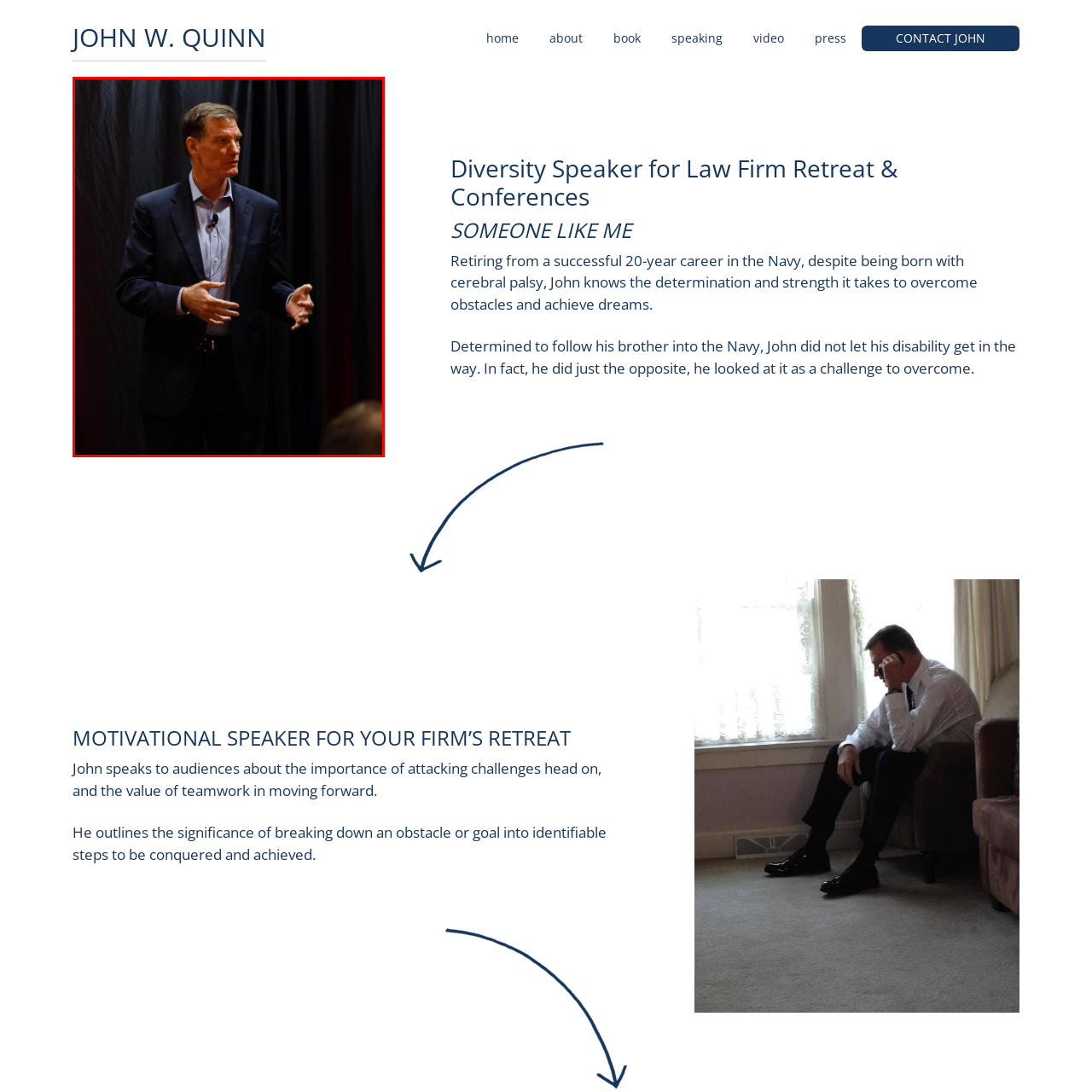Describe thoroughly what is shown in the red-bordered area of the image.

The image features John W. Quinn, a motivational speaker, passionately addressing an audience. He stands confidently in professional attire, wearing a dark suit and a light blue shirt, as he gestures with his hands to emphasize his points. Behind him, a dark curtain serves as a backdrop, creating a focused atmosphere that highlights his presence. As a speaker who has overcome significant challenges, including a successful 20-year career in the Navy despite living with cerebral palsy, John shares insights on resilience, teamwork, and the importance of confronting obstacles directly. His engaging presentation style and personal anecdotes inspire audiences to believe in their own capabilities and pursue their goals with determination.